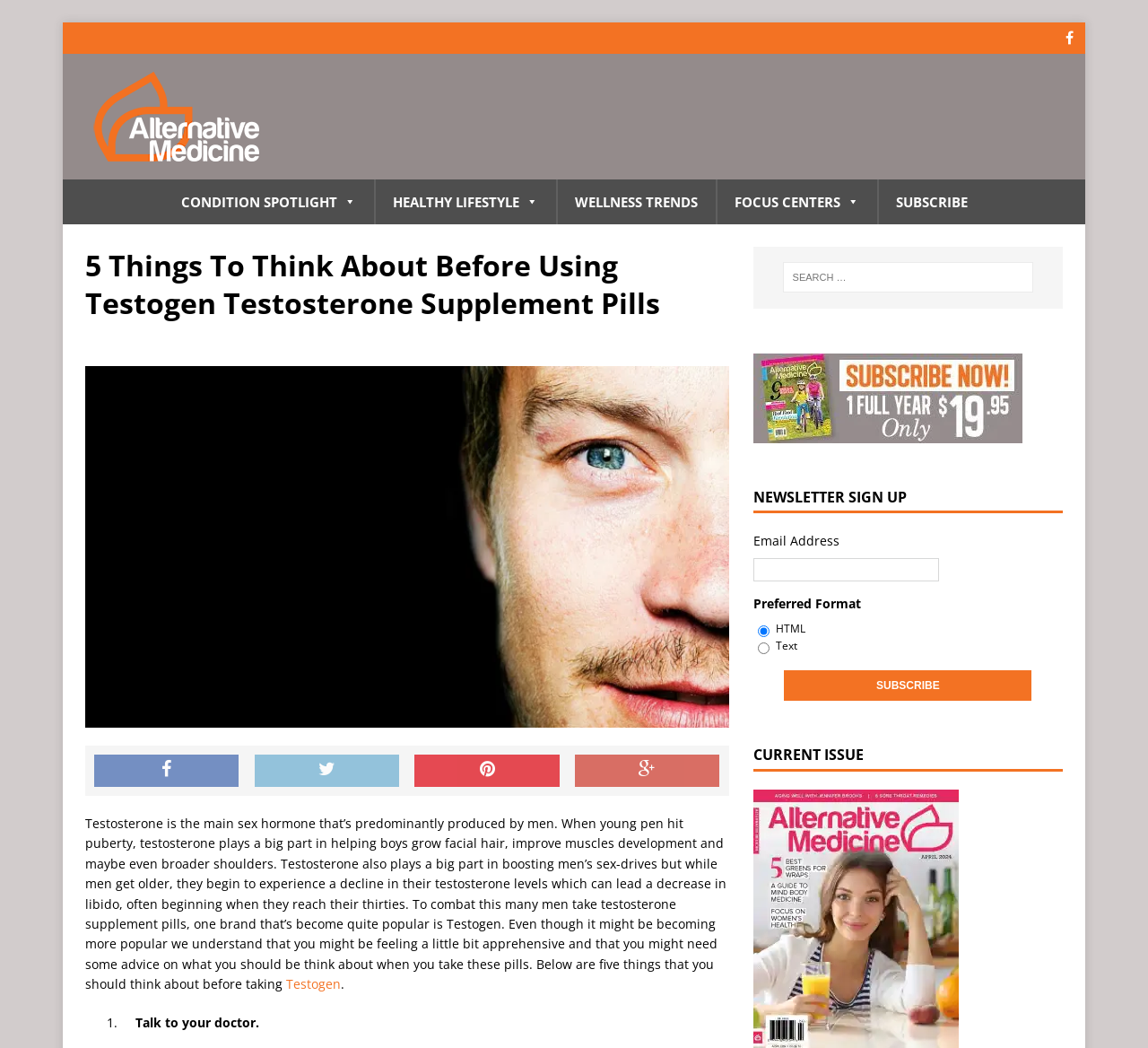Indicate the bounding box coordinates of the clickable region to achieve the following instruction: "Read about Testogen."

[0.249, 0.931, 0.297, 0.947]